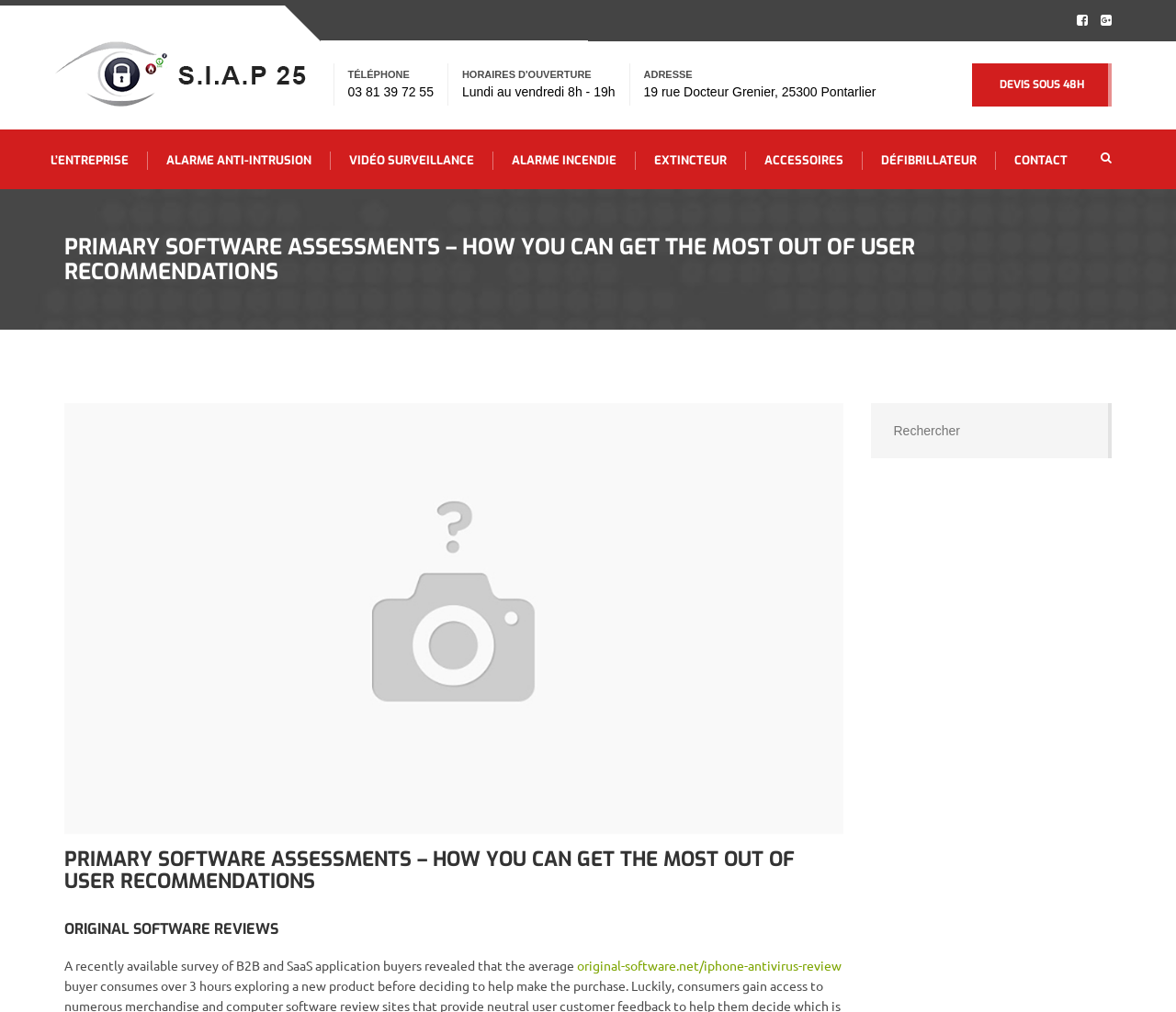Can you identify the bounding box coordinates of the clickable region needed to carry out this instruction: 'Click on the 'Hardwood Flooring' category'? The coordinates should be four float numbers within the range of 0 to 1, stated as [left, top, right, bottom].

None